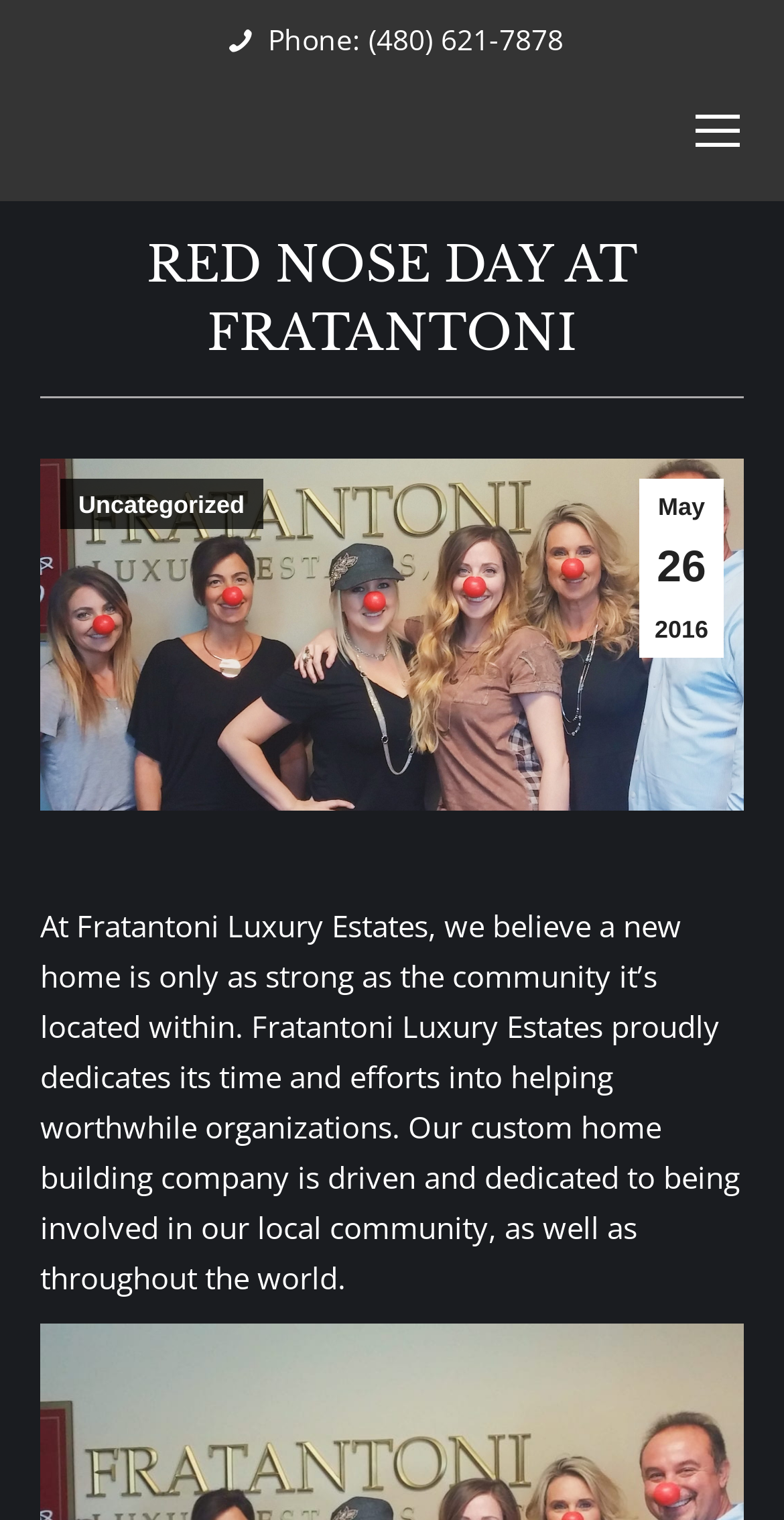What is the phone number of Fratantoni Luxury Estates?
Can you give a detailed and elaborate answer to the question?

I found the phone number by looking at the link element with the text 'Phone: (480) 621-7878' at the top of the page.